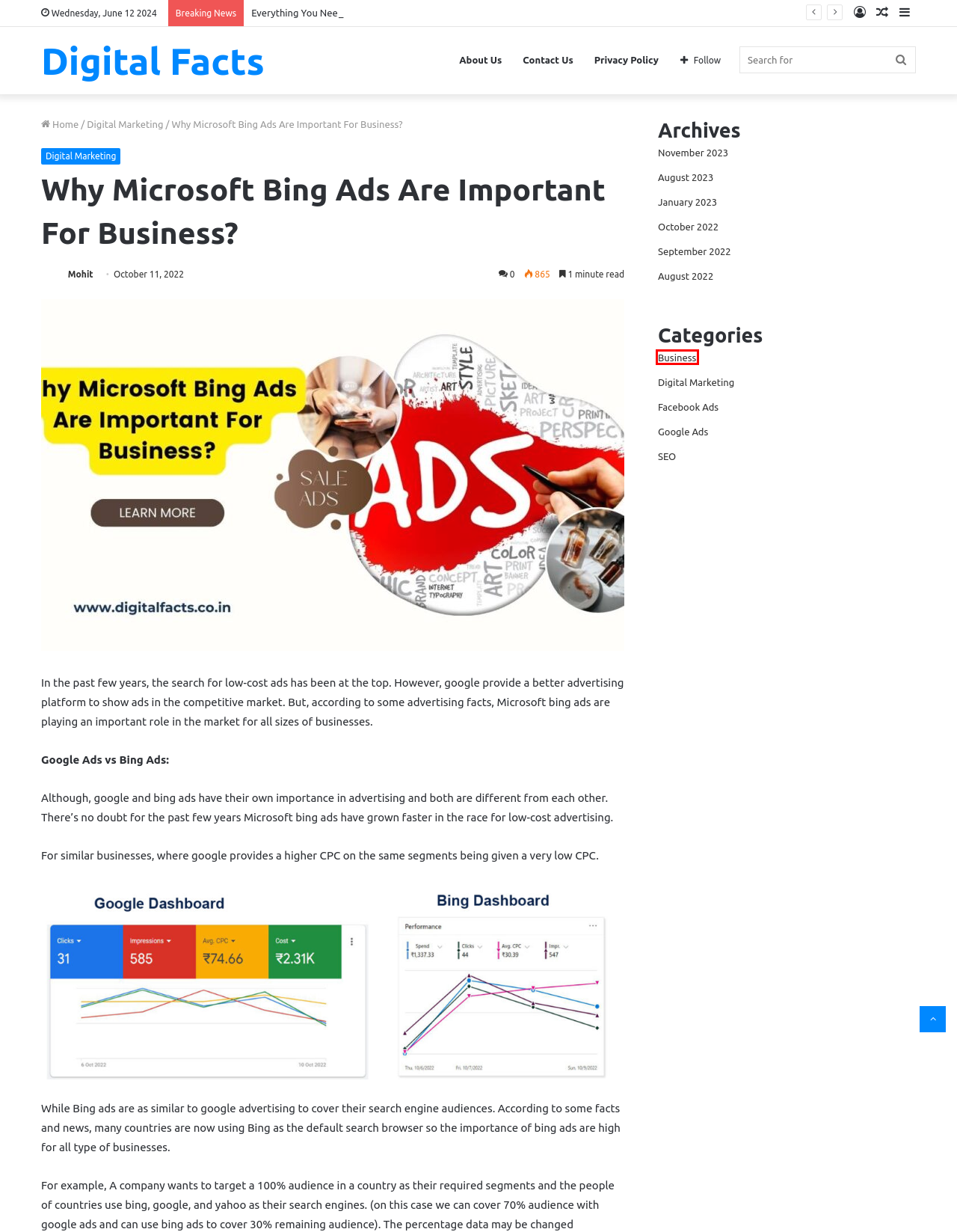You are given a screenshot depicting a webpage with a red bounding box around a UI element. Select the description that best corresponds to the new webpage after clicking the selected element. Here are the choices:
A. November 2023 - Digital Facts
B. Contact Us | Digital Facts
C. August 2022 - Digital Facts
D. About Us | Digital Facts
E. Facebook Ads Archives - Digital Facts
F. January 2023 - Digital Facts
G. Digital Marketing Archives - Digital Facts
H. Business Archives - Digital Facts

H